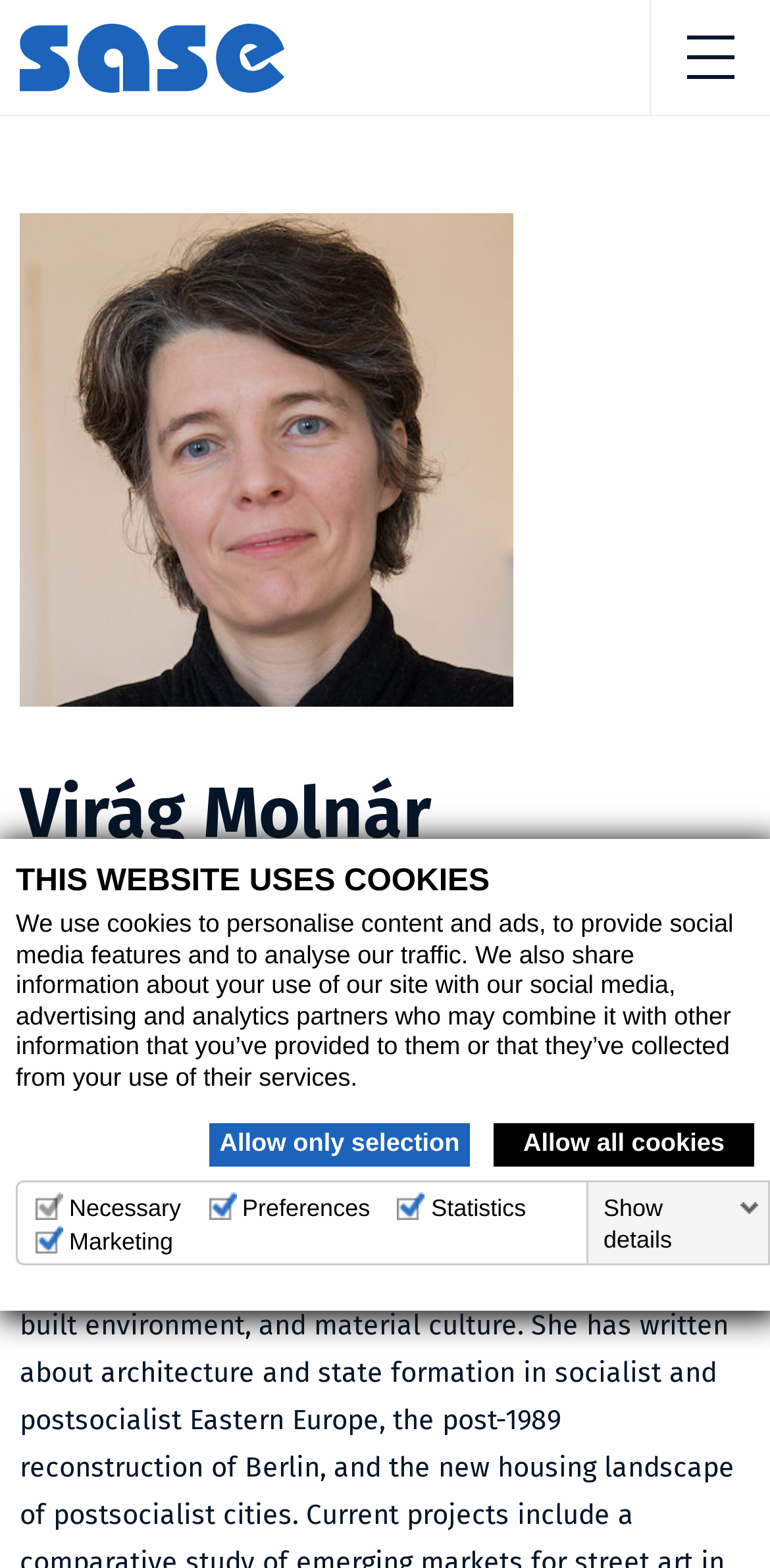How many types of cookies are listed?
Please provide a full and detailed response to the question.

I counted the number of checkbox elements with labels 'Necessary', 'Preferences', 'Statistics', and 'Marketing', which indicates that there are 4 types of cookies listed.